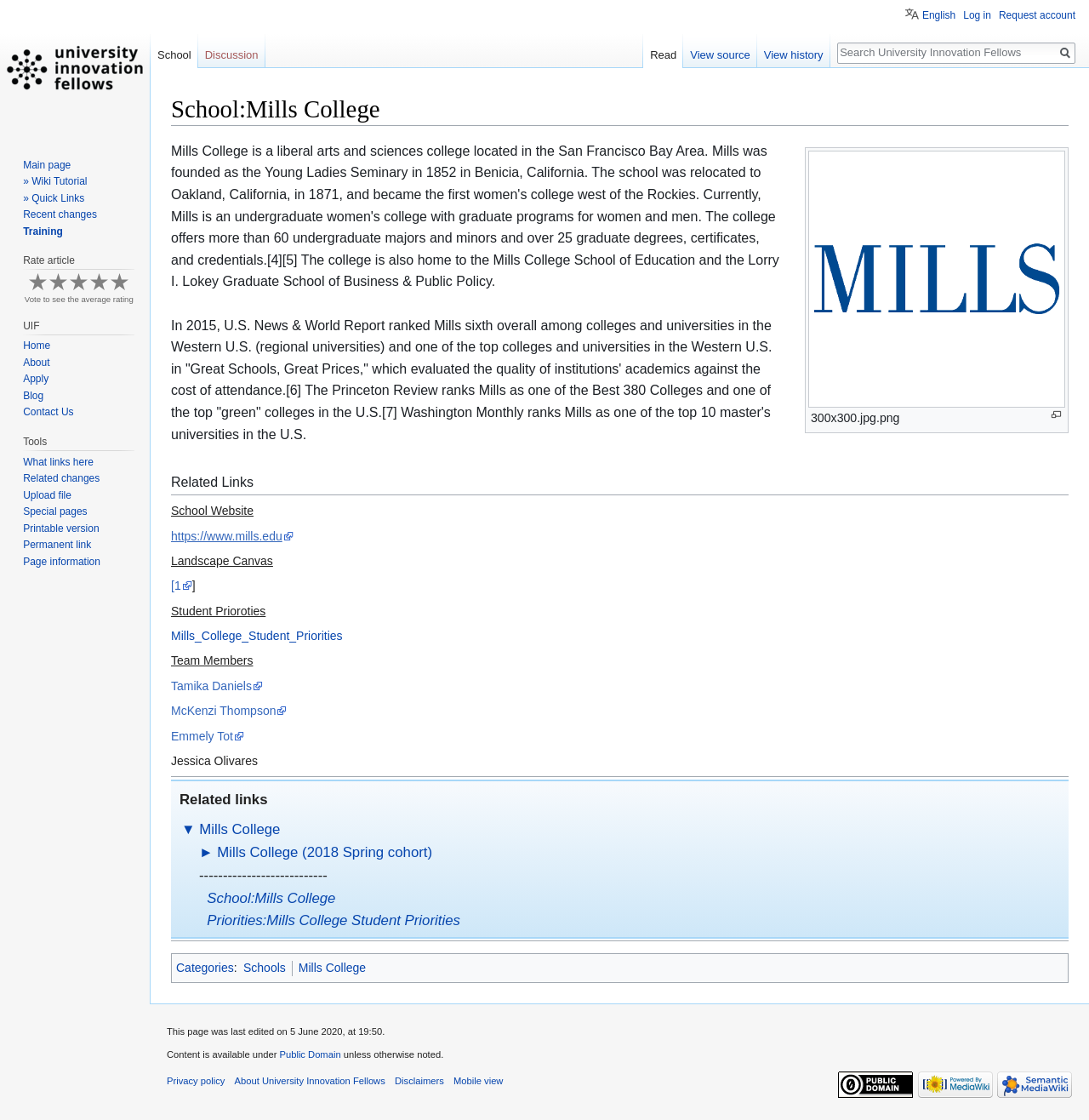Respond to the following query with just one word or a short phrase: 
What is the name of the team member?

Tamika Daniels